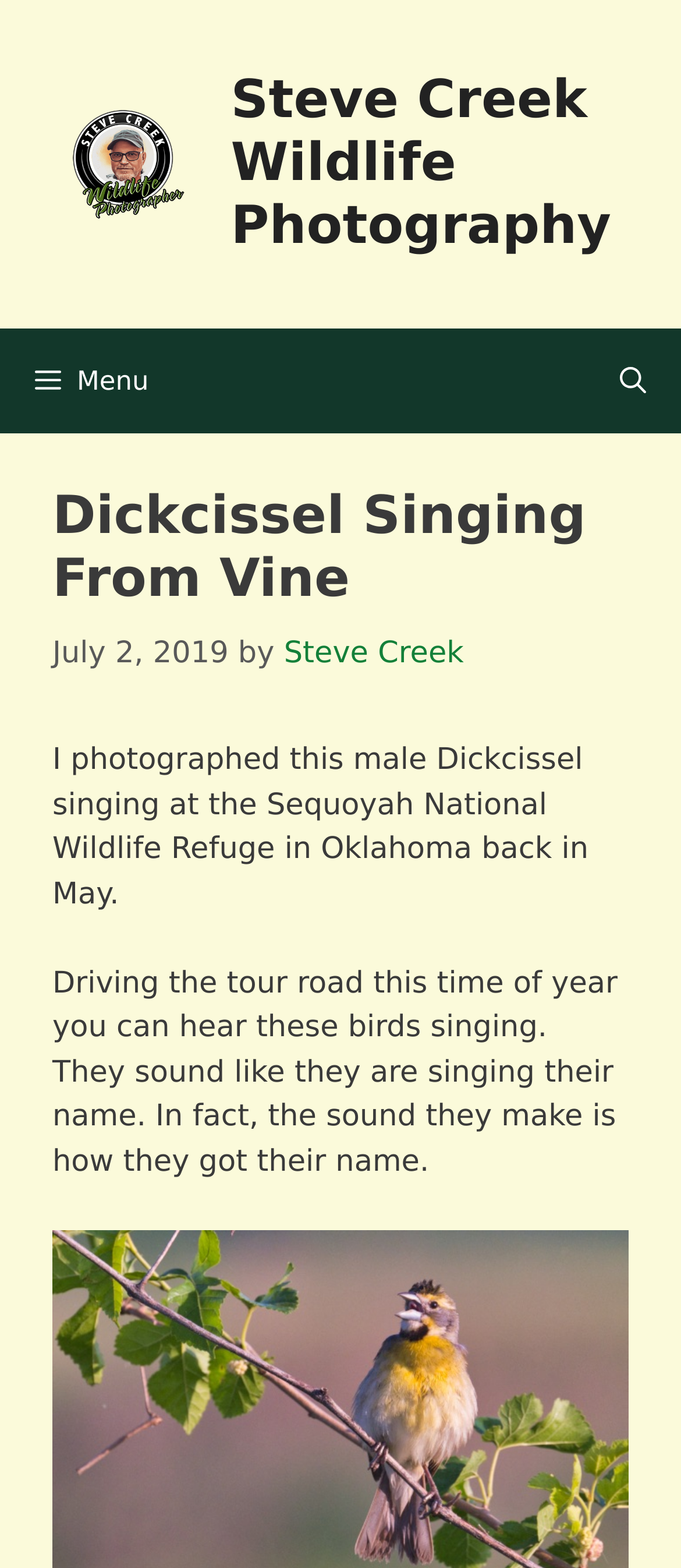Locate the bounding box of the UI element based on this description: "Menu". Provide four float numbers between 0 and 1 as [left, top, right, bottom].

[0.0, 0.21, 1.0, 0.276]